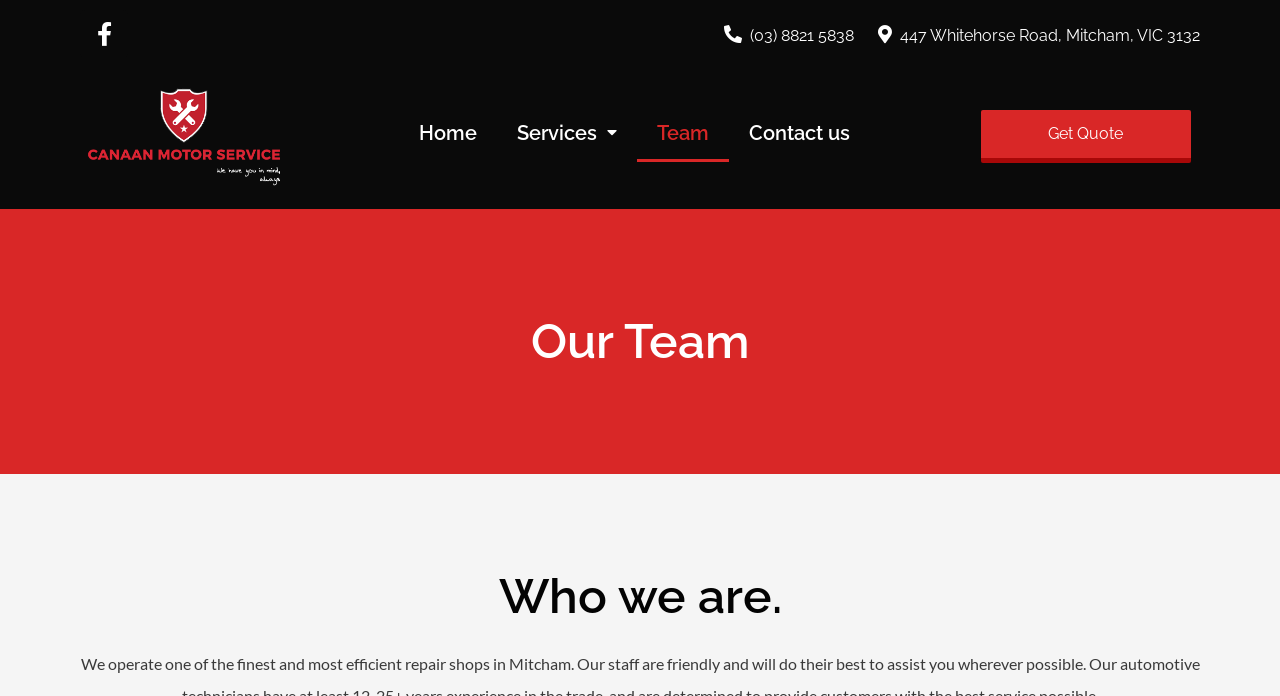How many main navigation links are there?
Using the image as a reference, give a one-word or short phrase answer.

4